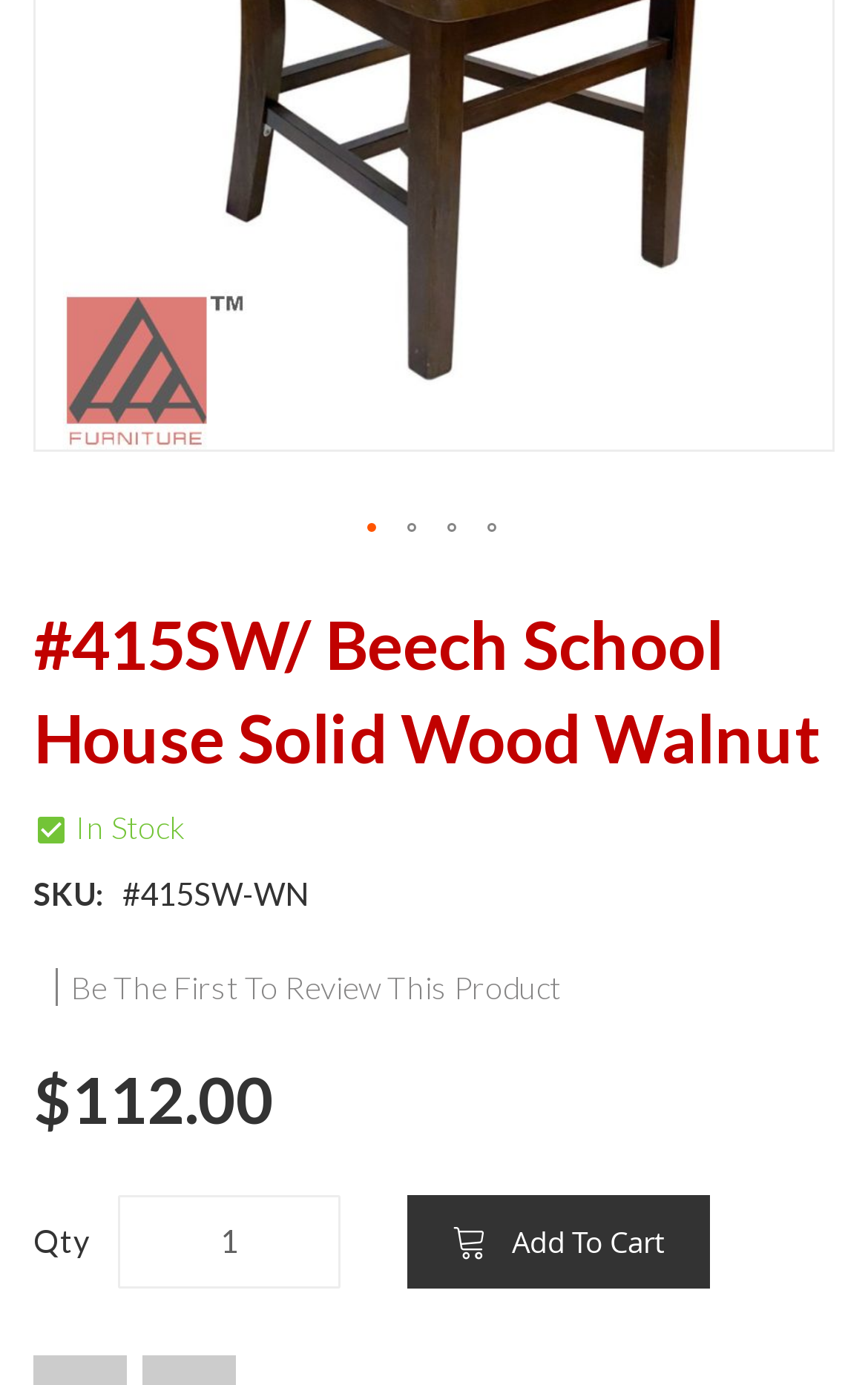Is the product in stock?
Refer to the image and provide a concise answer in one word or phrase.

Yes